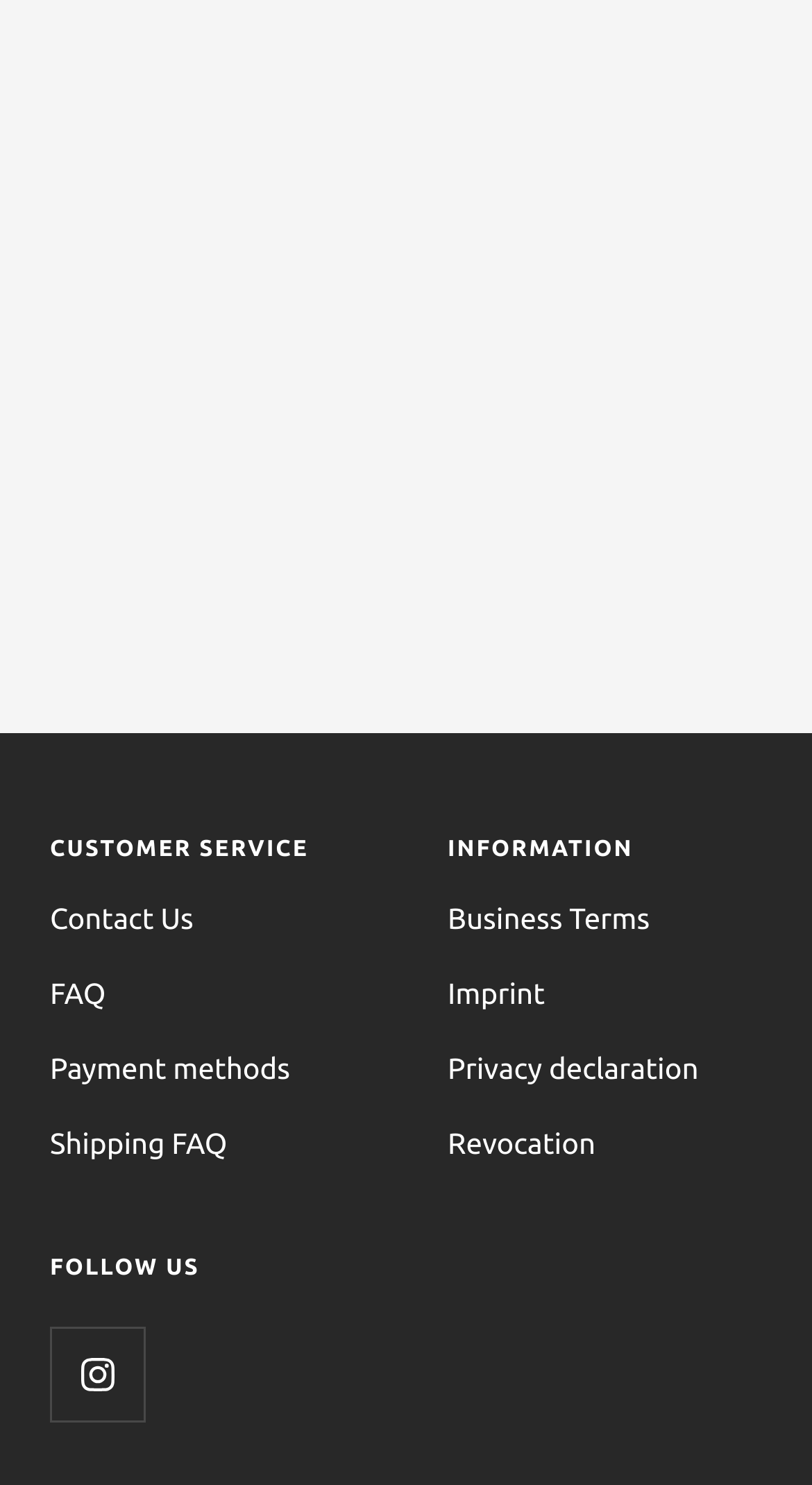Identify the bounding box coordinates of the area you need to click to perform the following instruction: "Follow on Instagram".

[0.062, 0.893, 0.177, 0.957]